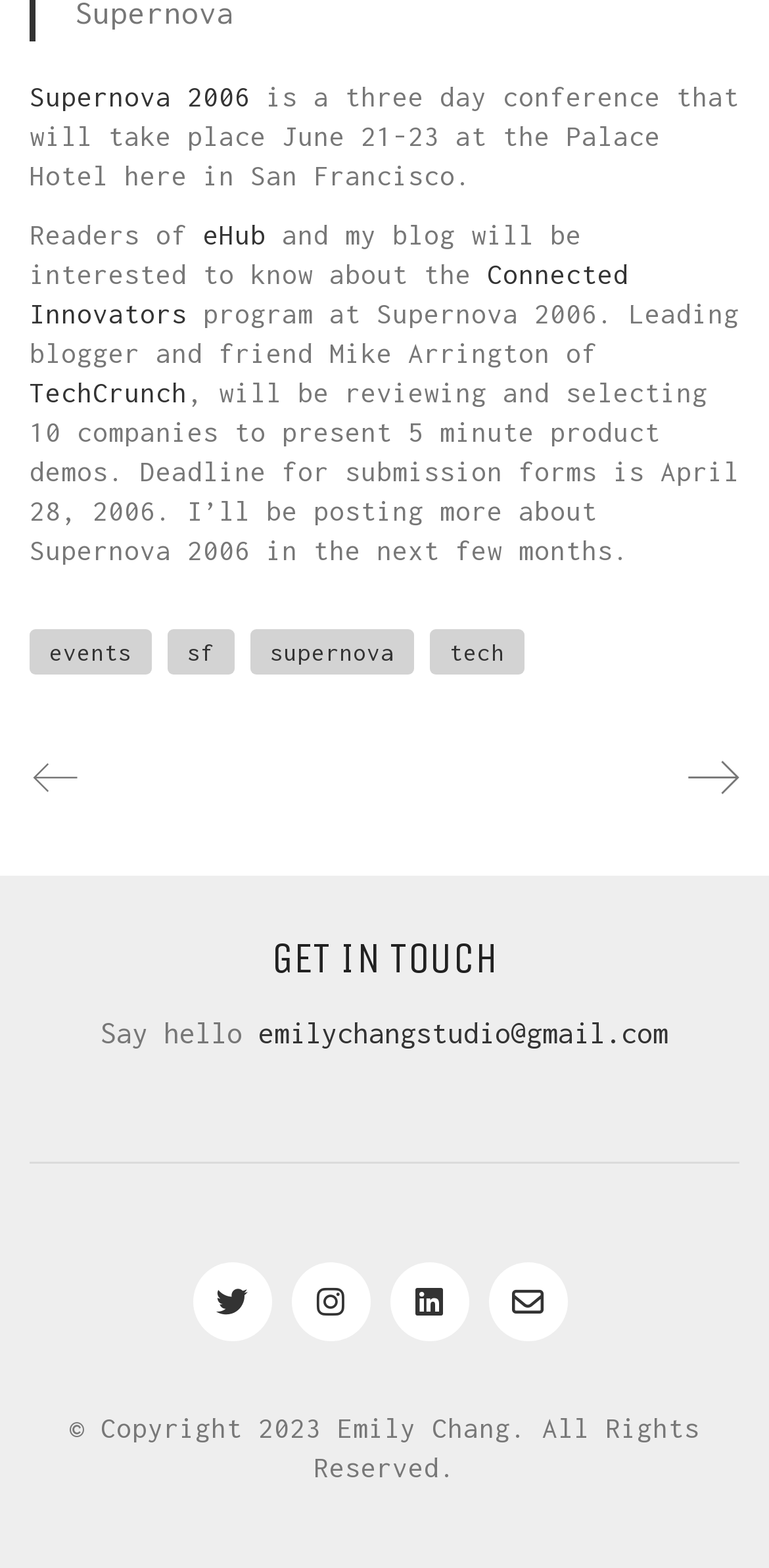Provide the bounding box coordinates of the HTML element this sentence describes: "Connected Innovators". The bounding box coordinates consist of four float numbers between 0 and 1, i.e., [left, top, right, bottom].

[0.038, 0.165, 0.818, 0.21]